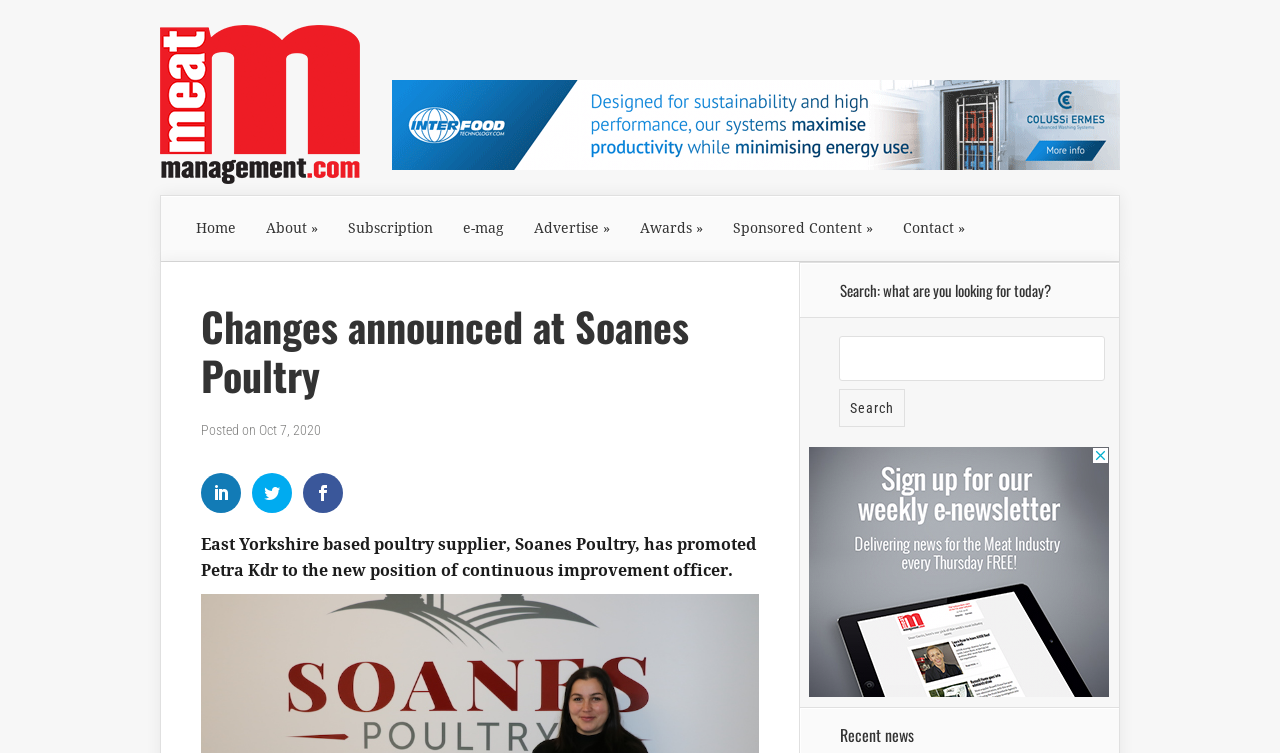Identify the coordinates of the bounding box for the element that must be clicked to accomplish the instruction: "Search for something".

[0.655, 0.436, 0.843, 0.567]